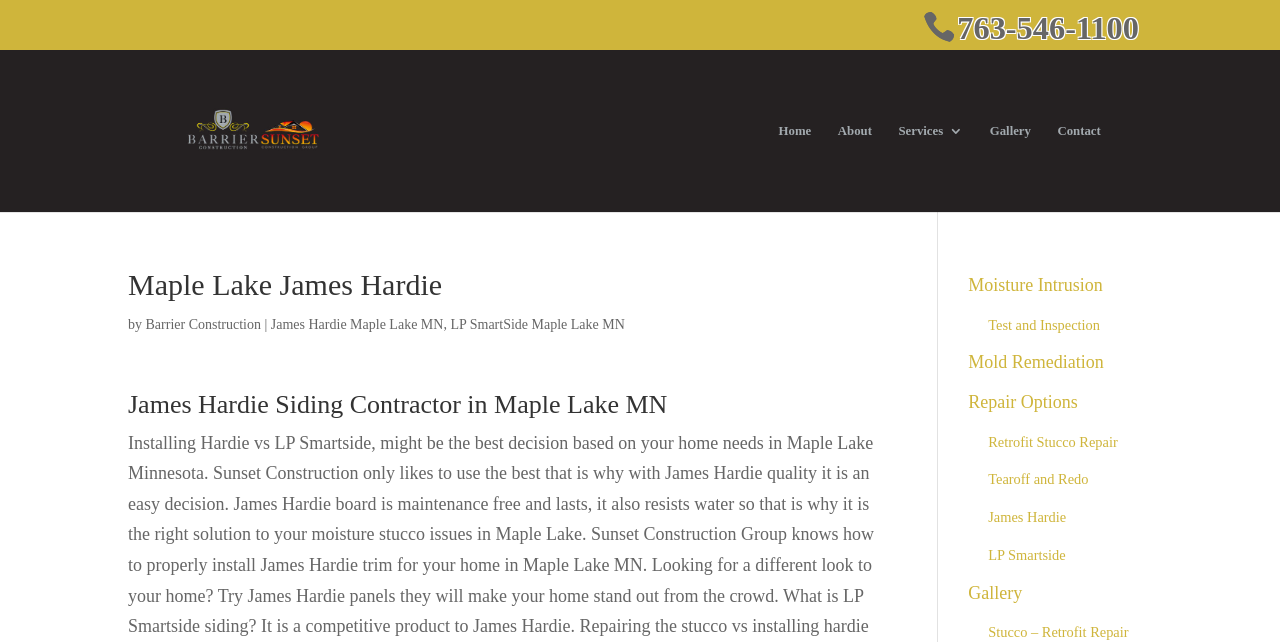Find the bounding box coordinates for the HTML element specified by: "Repair Options".

[0.756, 0.611, 0.842, 0.642]